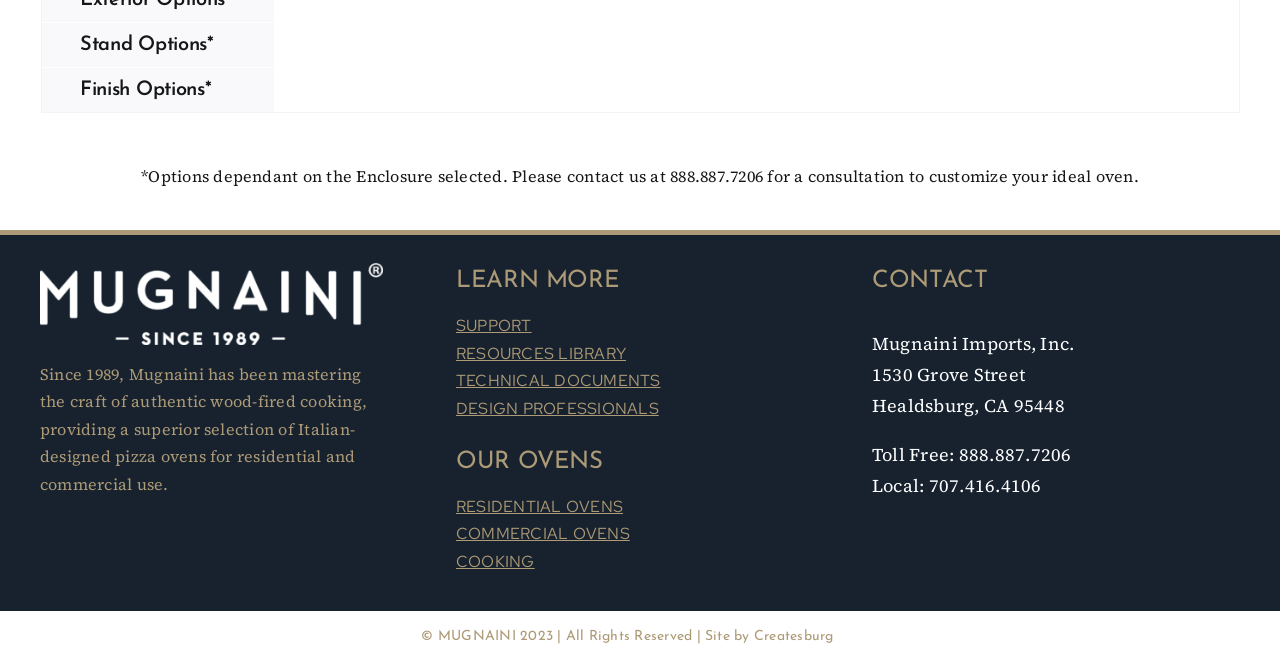What is the phone number for consultation?
Please provide a comprehensive answer to the question based on the webpage screenshot.

The phone number 888.887.7206 is mentioned on the webpage as a contact number for a consultation to customize your ideal oven.